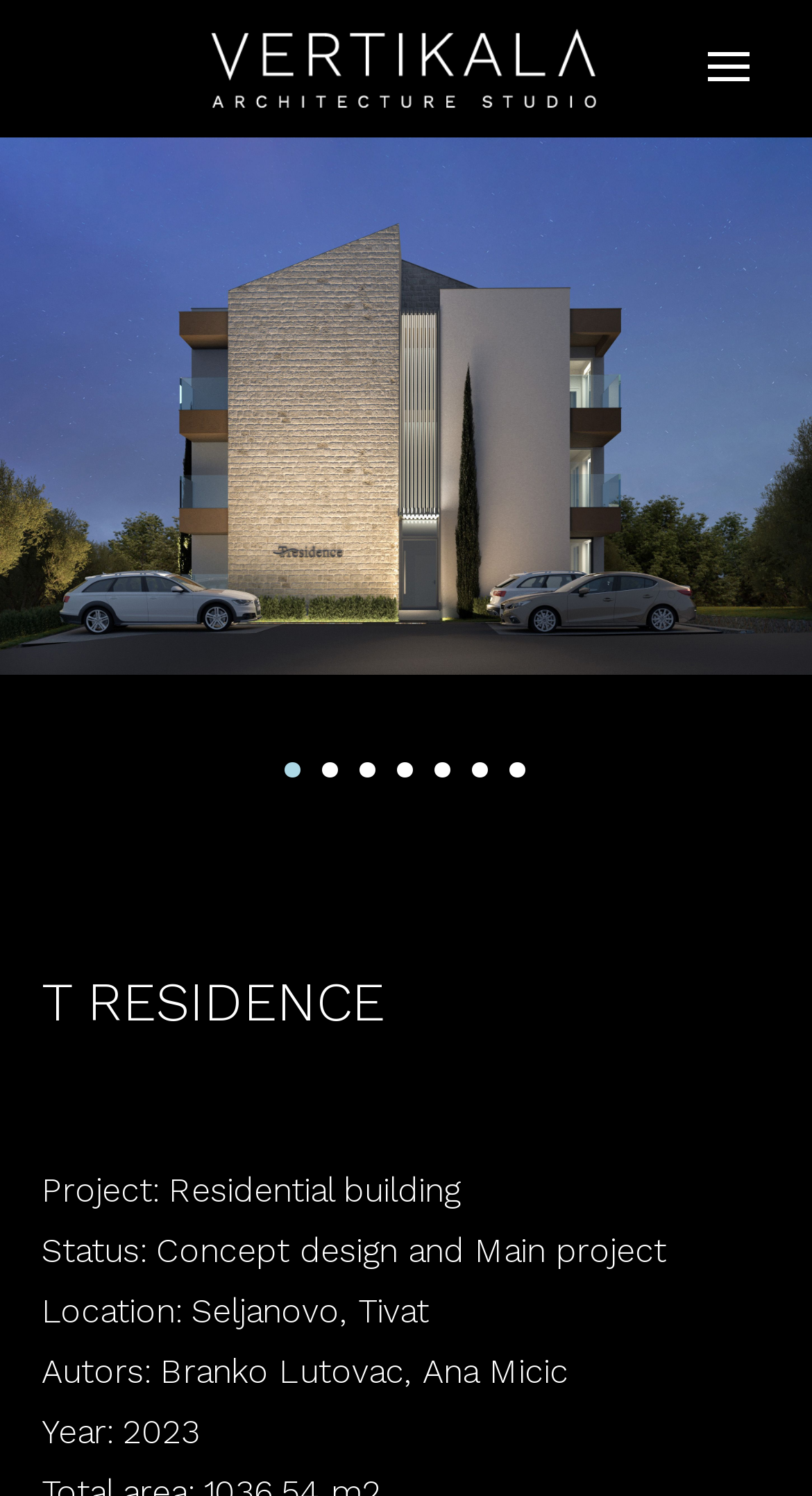What is the year of the project?
Answer the question with a thorough and detailed explanation.

The year of the project can be found in the StaticText element with the text 'Year: 2023' located at [0.051, 0.944, 0.246, 0.971].